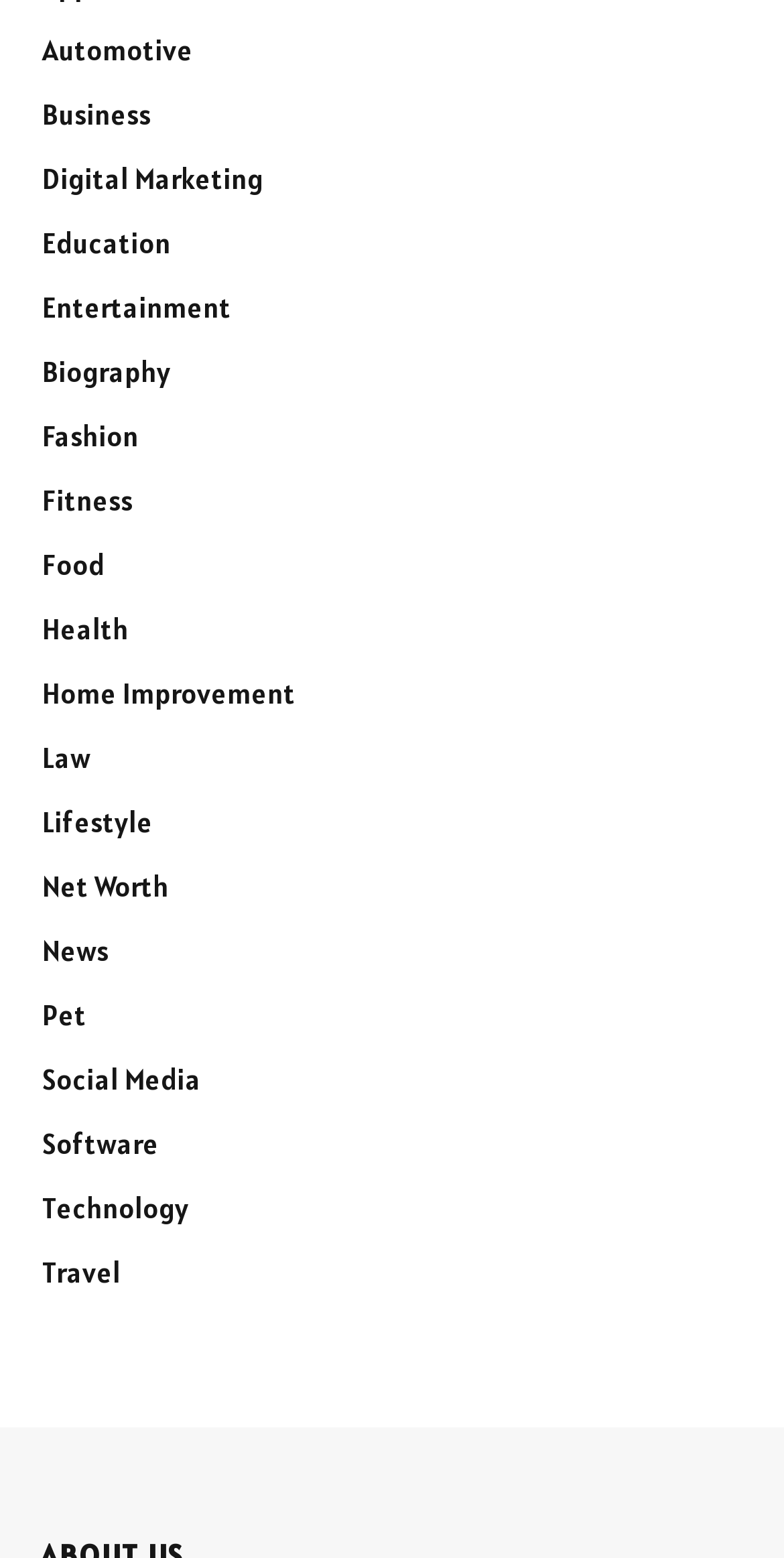Find the bounding box coordinates of the clickable region needed to perform the following instruction: "Explore Entertainment". The coordinates should be provided as four float numbers between 0 and 1, i.e., [left, top, right, bottom].

[0.054, 0.186, 0.295, 0.209]